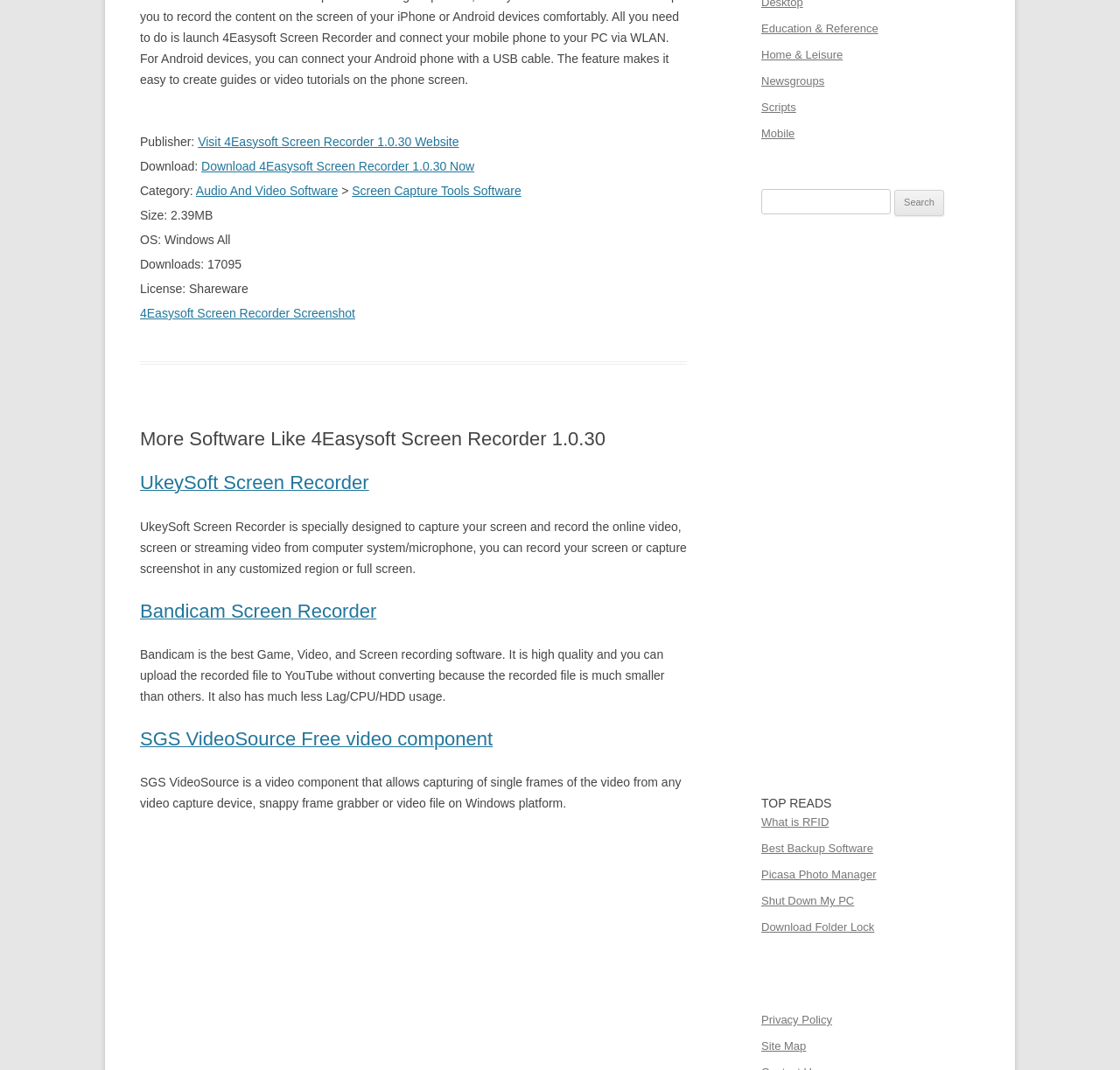Identify the bounding box for the element characterized by the following description: "UkeySoft Screen Recorder".

[0.125, 0.447, 0.329, 0.46]